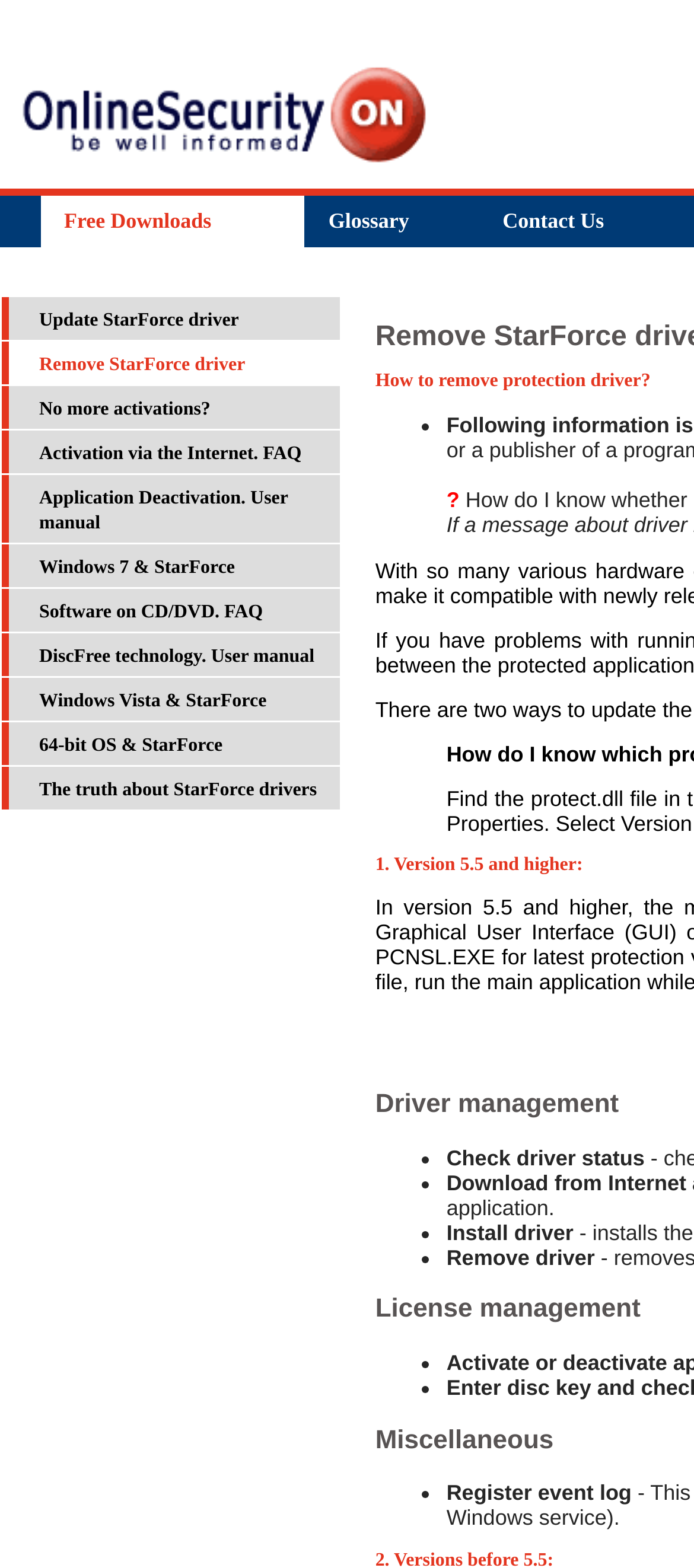What is the purpose of this webpage?
Based on the image, respond with a single word or phrase.

Remove StarForce driver